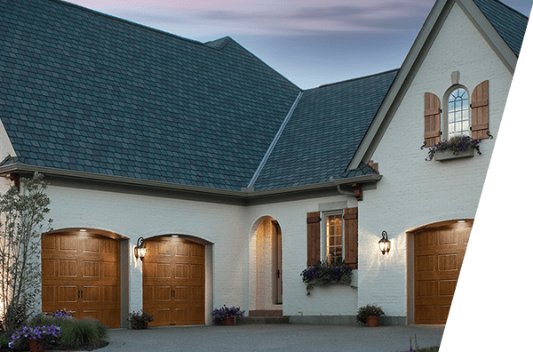What is the purpose of the outdoor lighting?
Examine the image and give a concise answer in one word or a short phrase.

To create a warm atmosphere